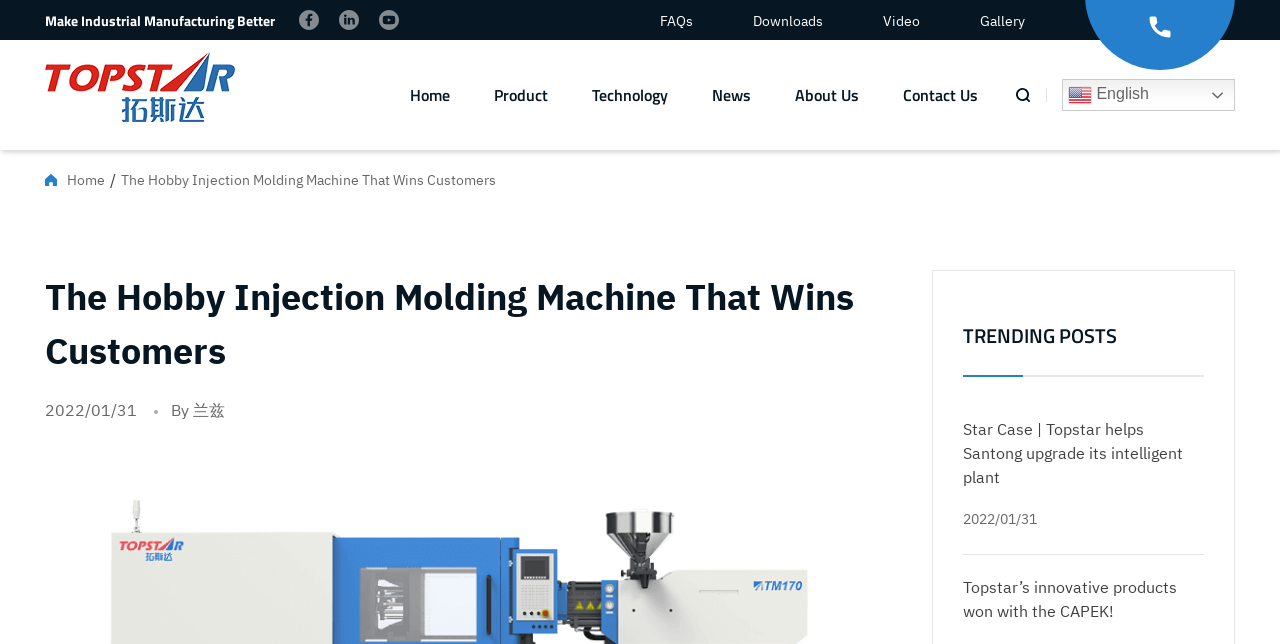Please answer the following question using a single word or phrase: Where is the 'FAQs' link located?

Middle right